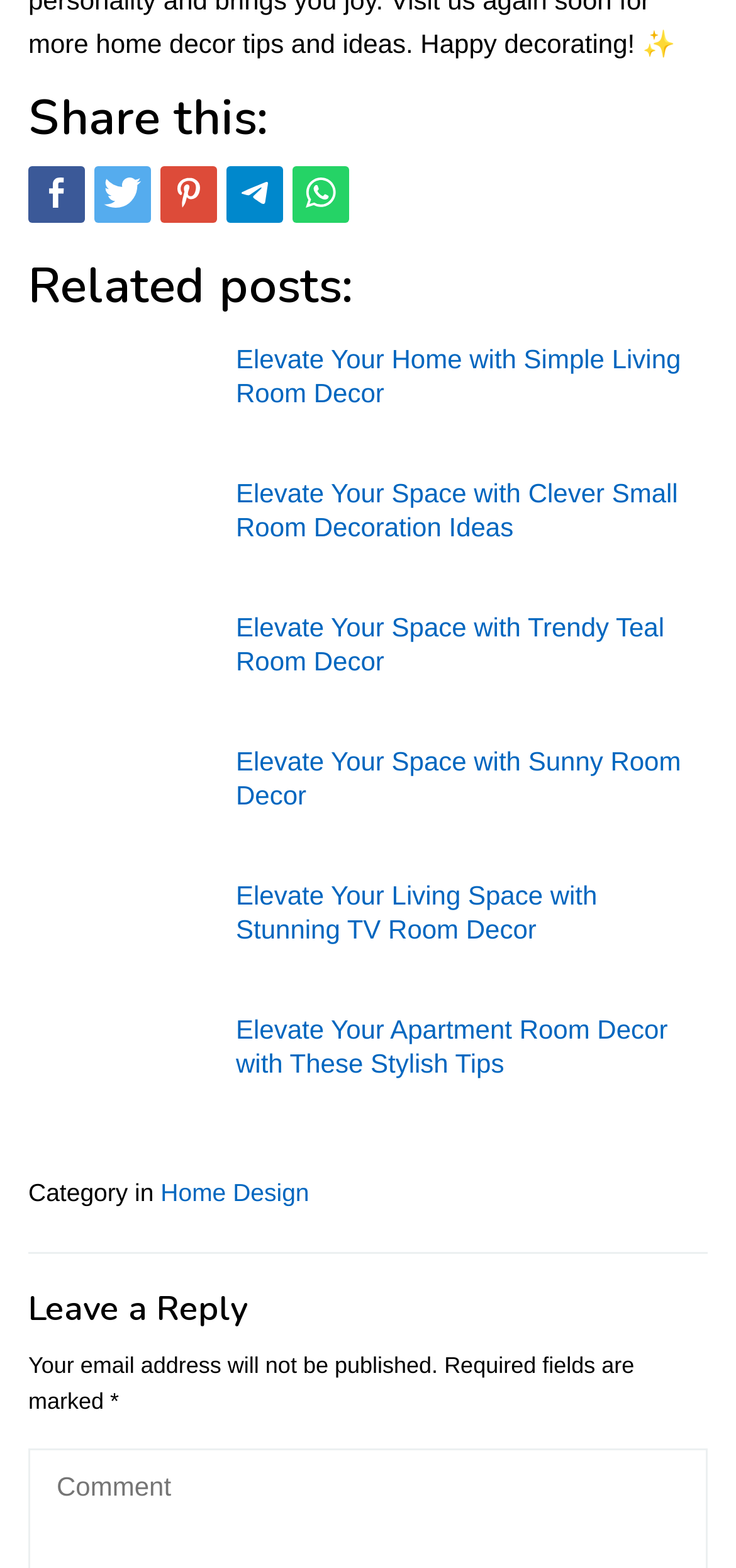Please identify the coordinates of the bounding box that should be clicked to fulfill this instruction: "Share this on Whatsapp".

[0.397, 0.106, 0.474, 0.142]